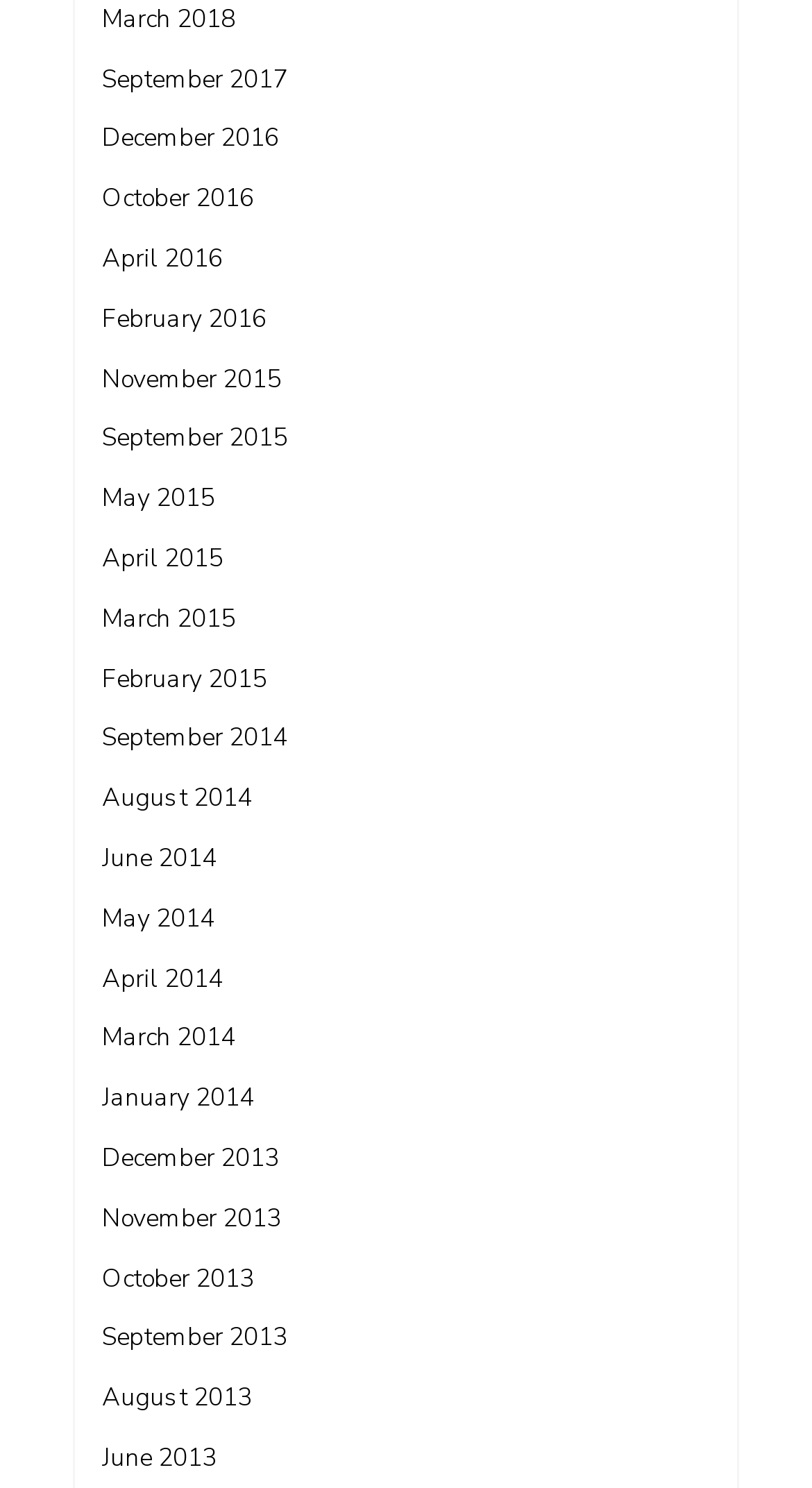What type of content is likely on the webpage?
Please interpret the details in the image and answer the question thoroughly.

Given the list of dated links, it is likely that the webpage contains news or blog articles, with each link leading to a specific article or collection of articles from a particular month and year.